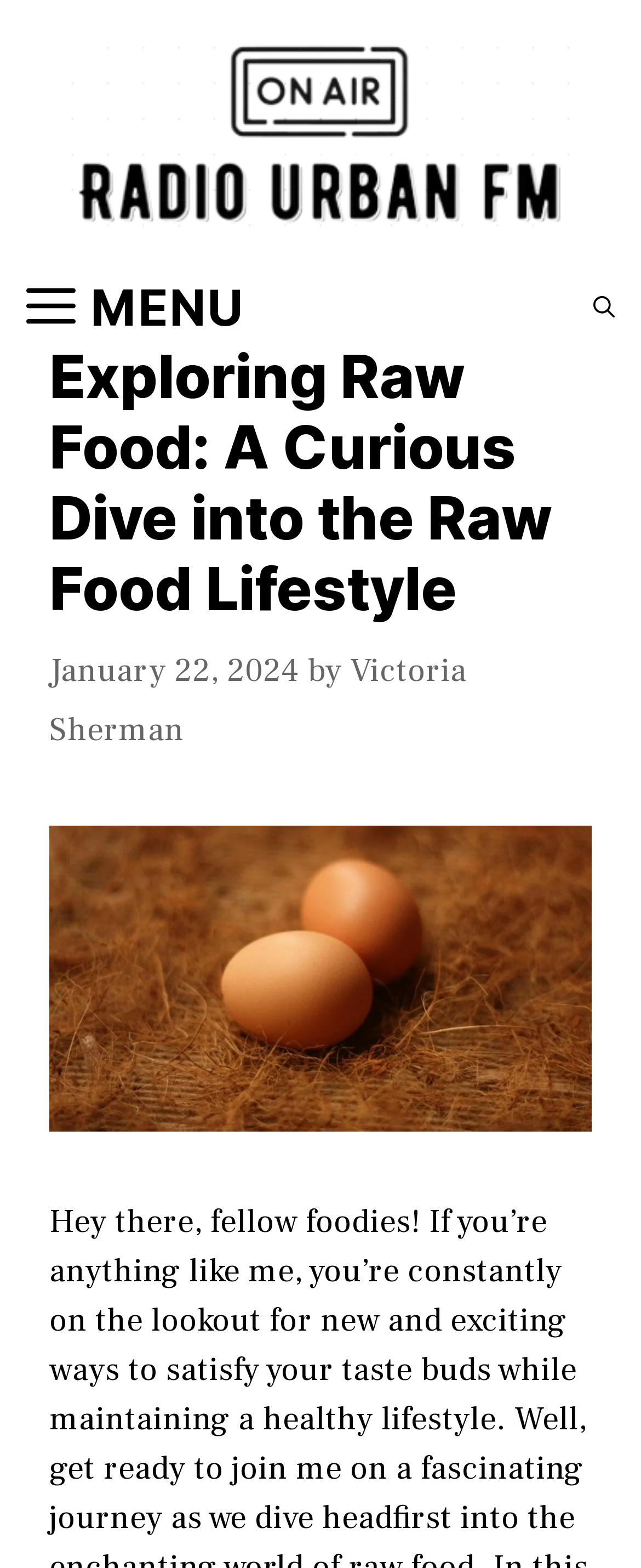Provide a brief response to the question below using one word or phrase:
Who is the author of the article?

Victoria Sherman